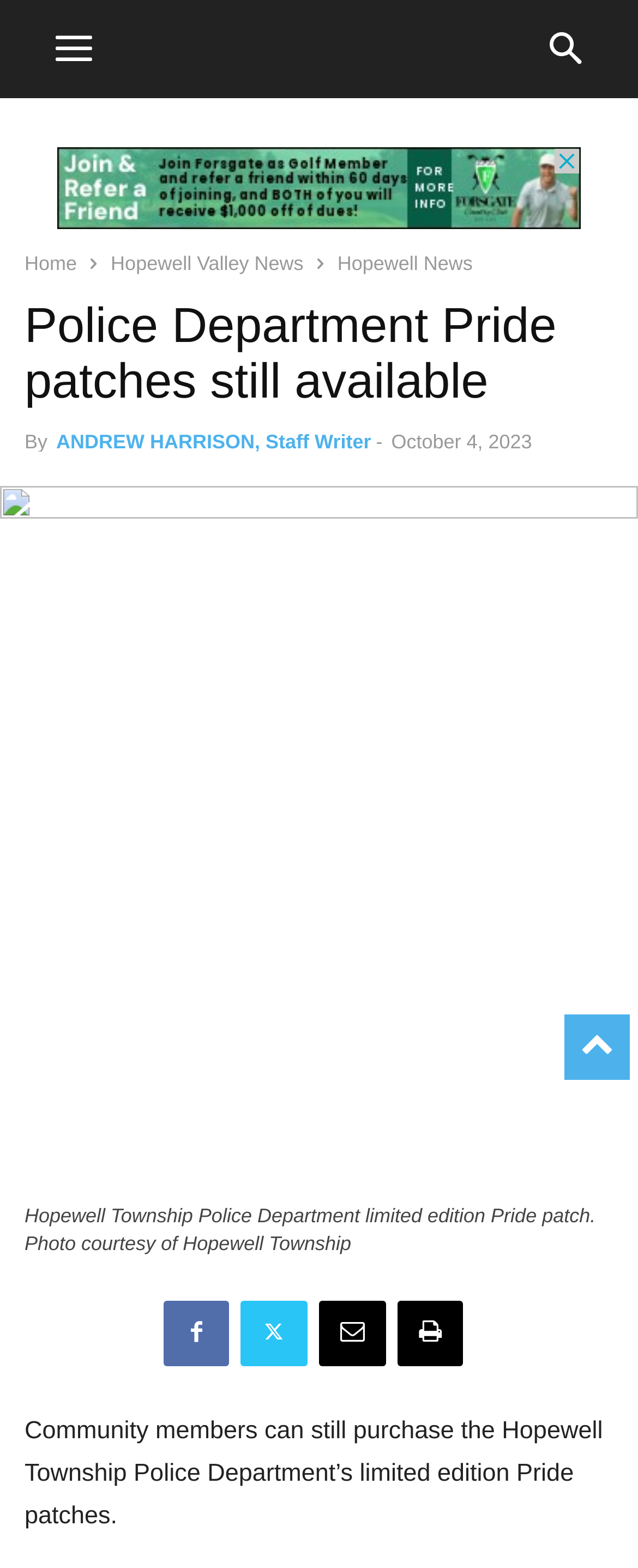Use a single word or phrase to answer the question:
When was the article published?

October 4, 2023